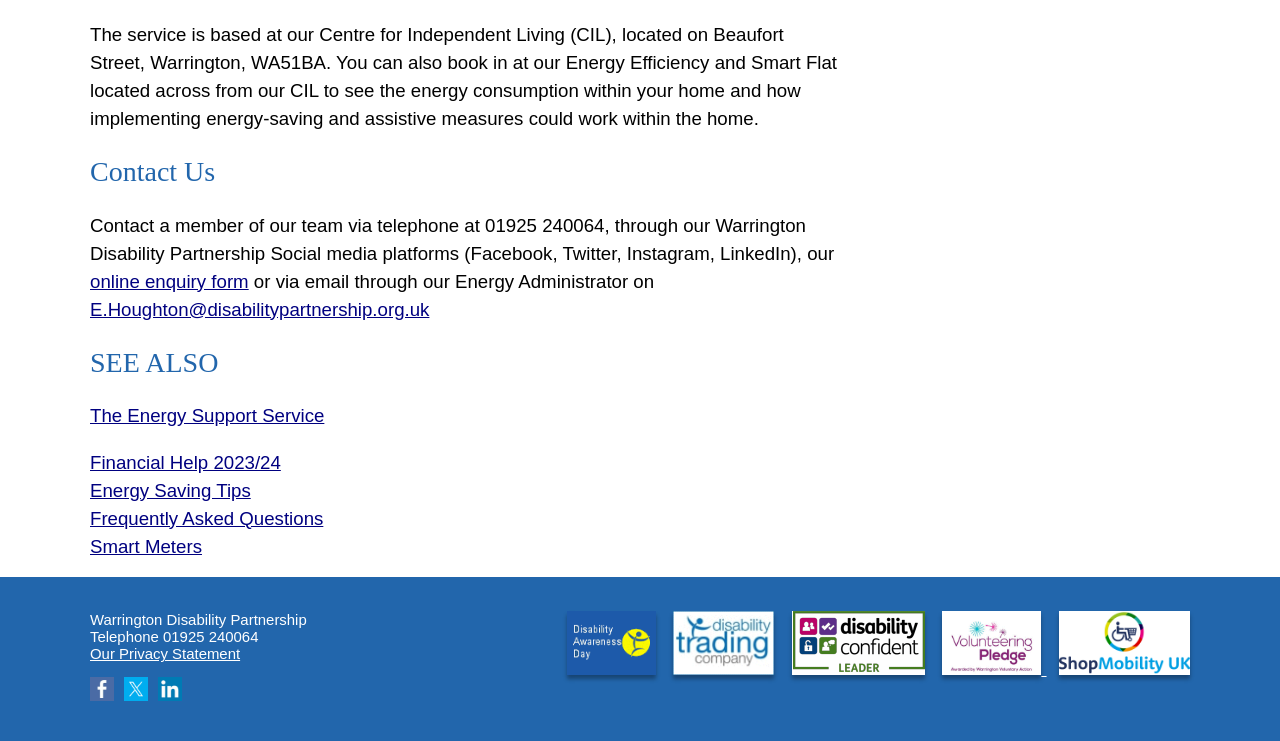Kindly provide the bounding box coordinates of the section you need to click on to fulfill the given instruction: "Check our Facebook page".

[0.07, 0.928, 0.094, 0.95]